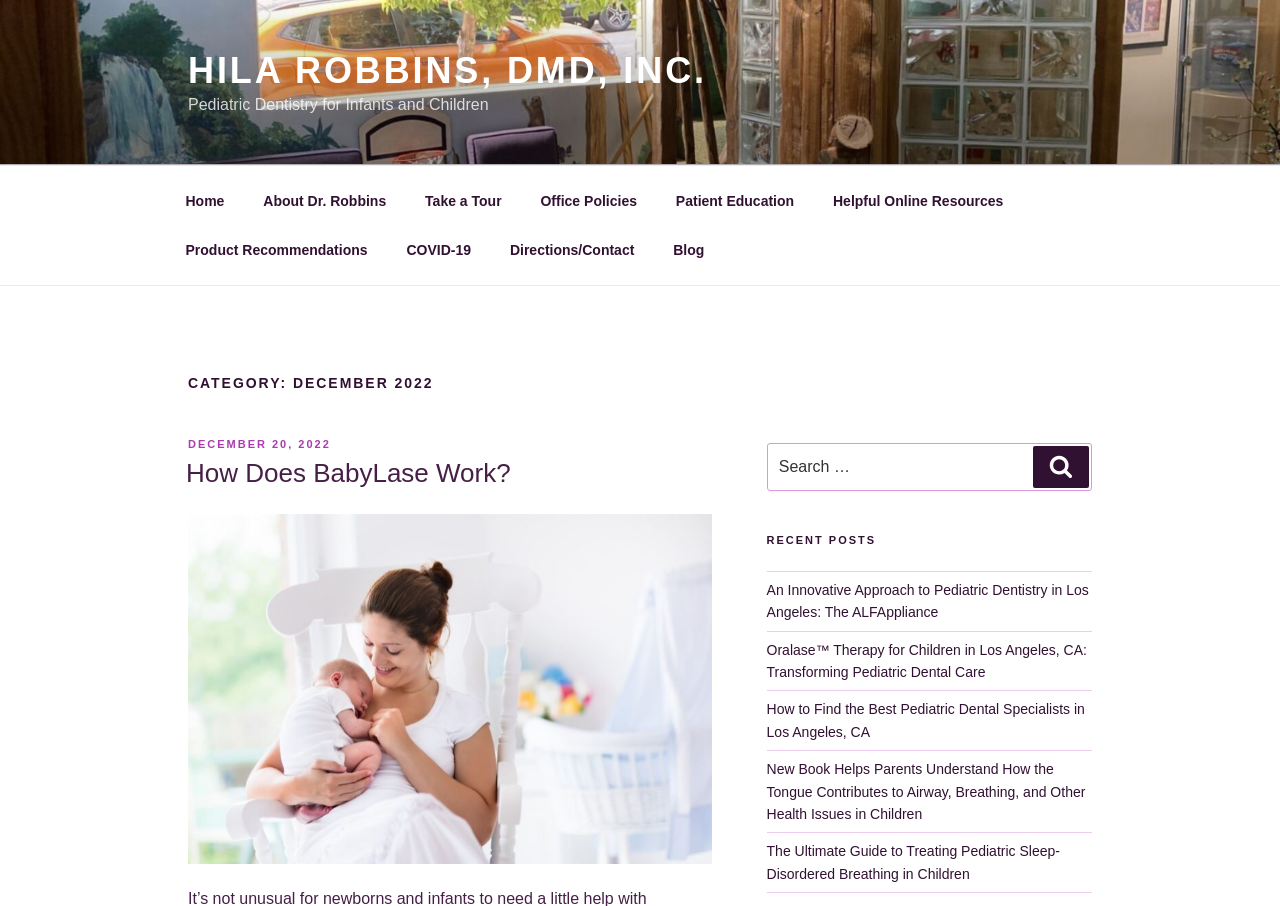Please give a succinct answer to the question in one word or phrase:
What is the name of the pediatric dentist?

Hila Robbins